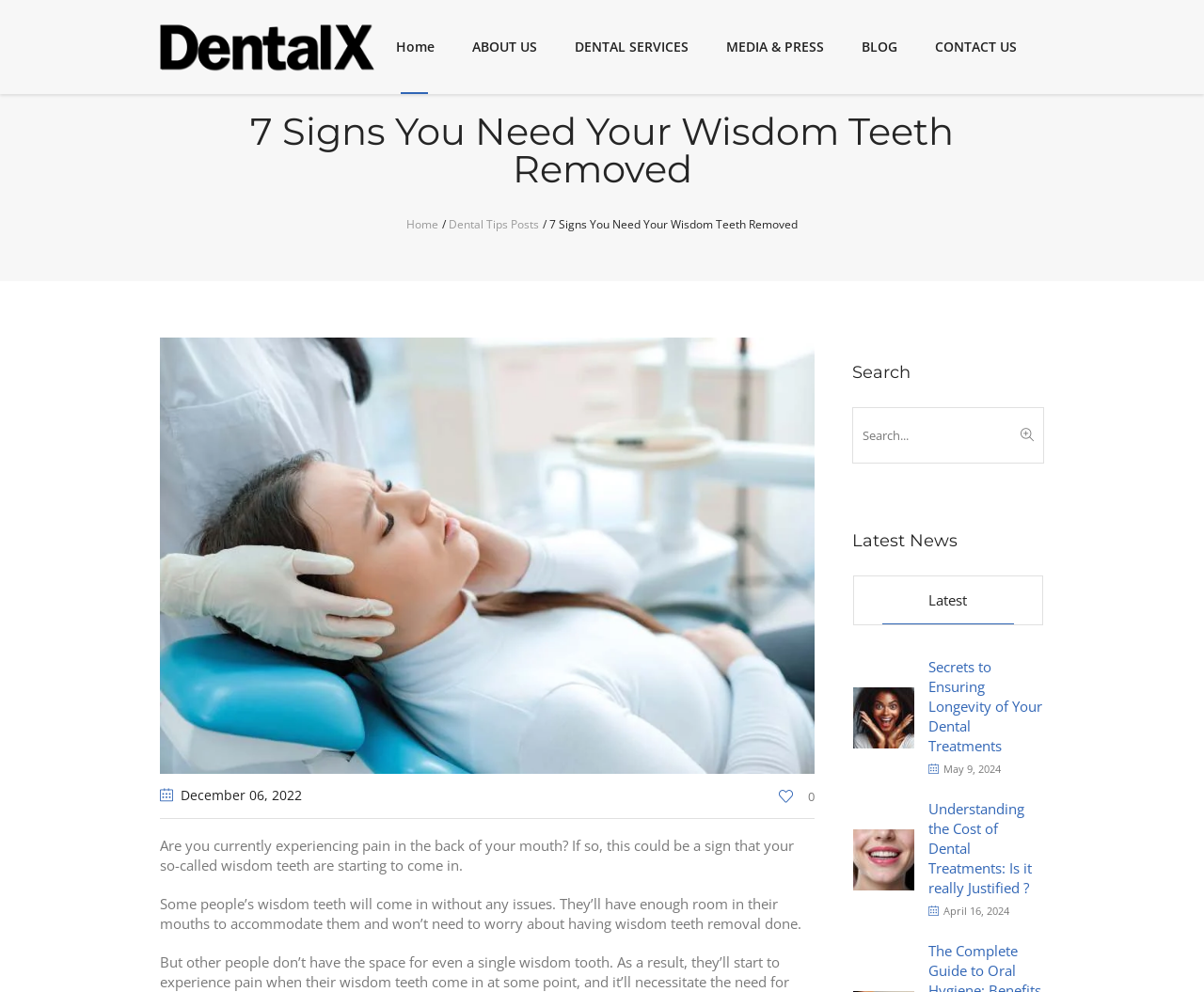Determine the bounding box coordinates of the UI element described by: "DENTAL SERVICES".

[0.469, 0.0, 0.58, 0.095]